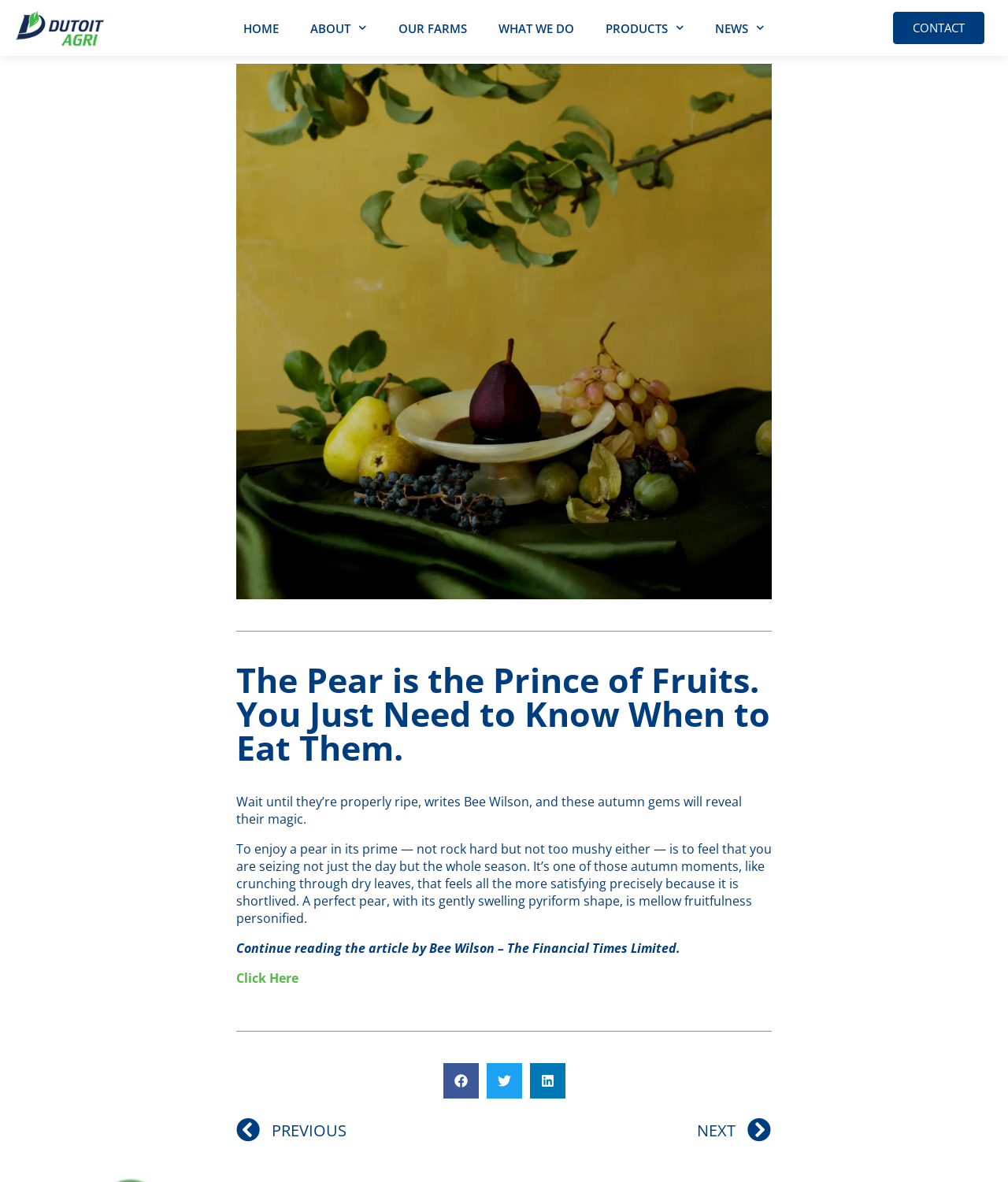Identify the bounding box coordinates of the element that should be clicked to fulfill this task: "Read the article". The coordinates should be provided as four float numbers between 0 and 1, i.e., [left, top, right, bottom].

[0.234, 0.82, 0.296, 0.835]